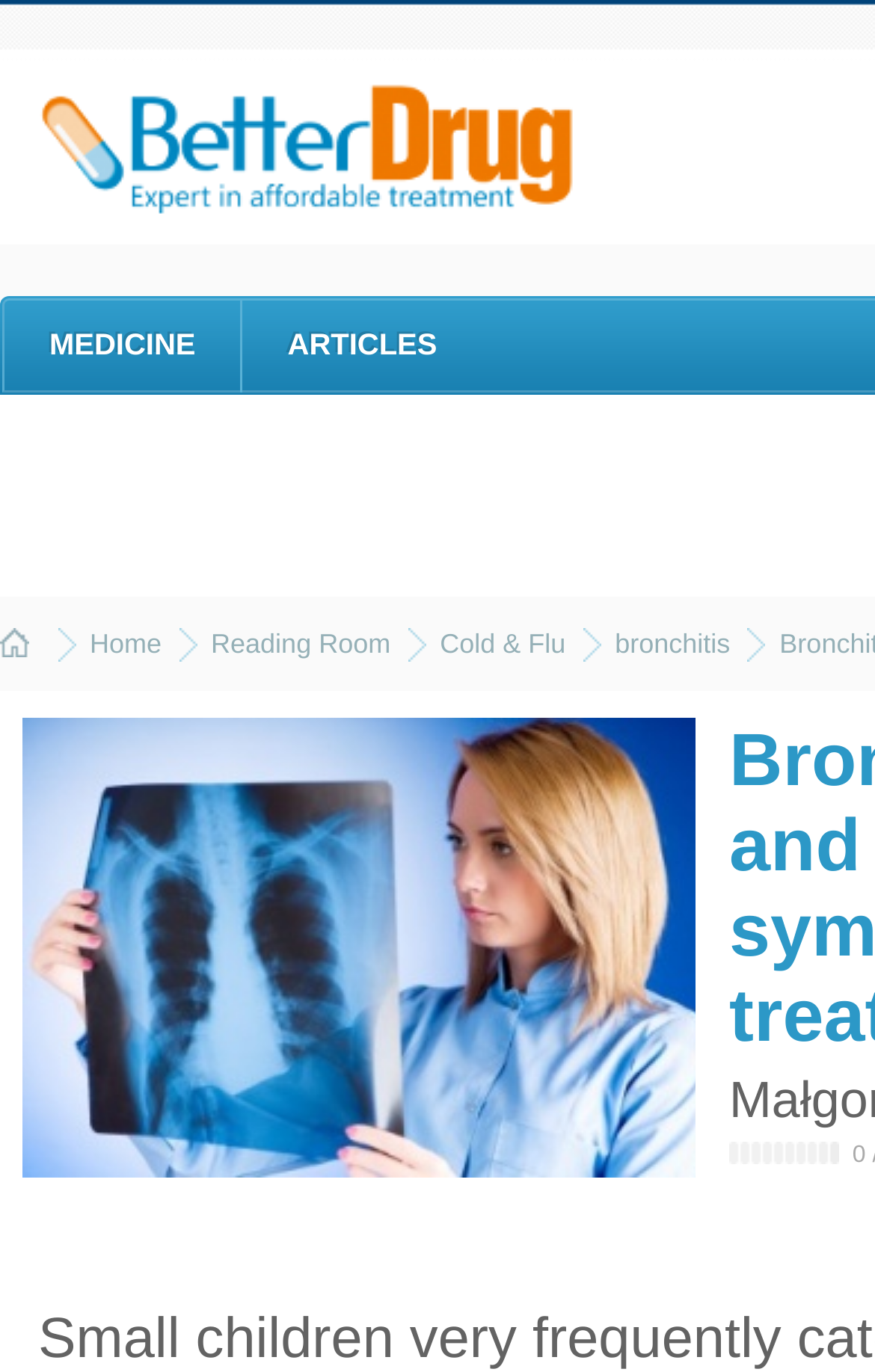What is the name of the medical portal?
Give a single word or phrase answer based on the content of the image.

BetterDrug